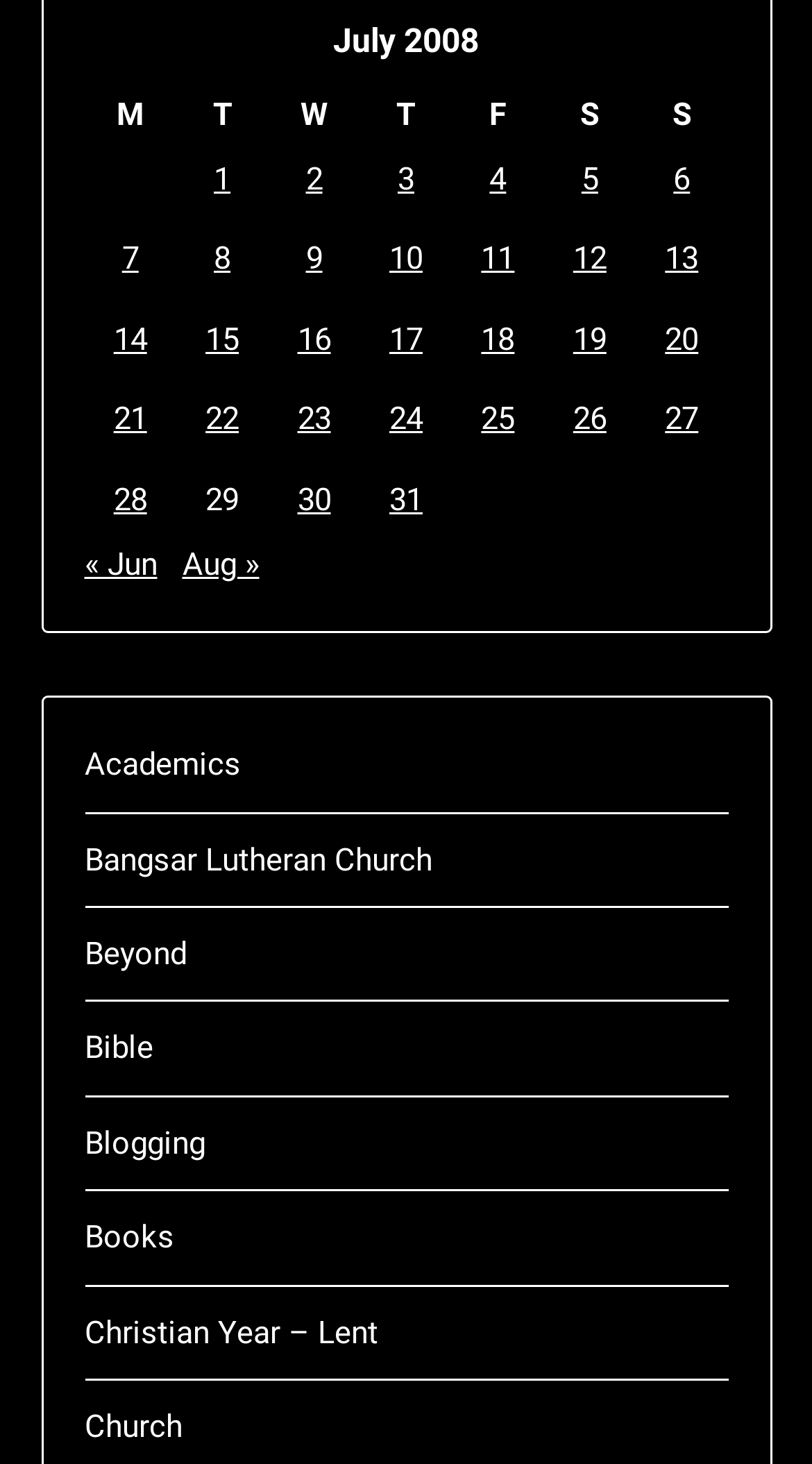Please identify the bounding box coordinates of the element's region that I should click in order to complete the following instruction: "View posts published on July 1, 2008". The bounding box coordinates consist of four float numbers between 0 and 1, i.e., [left, top, right, bottom].

[0.263, 0.11, 0.284, 0.135]